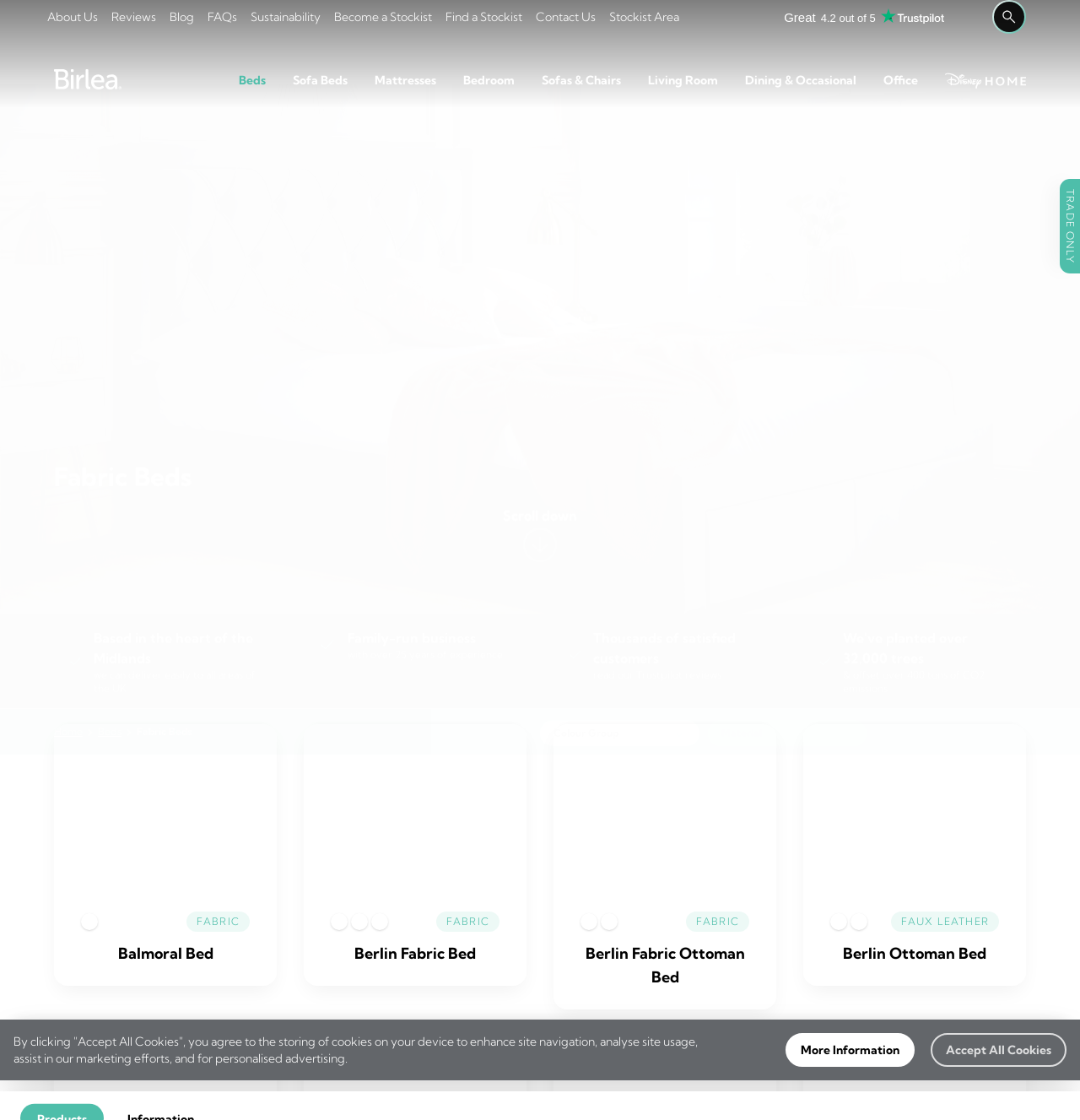Offer a detailed explanation of the webpage layout and contents.

This webpage is about Birlea's Fabric Beds collection. At the top, there is a "TRADE ONLY" label, followed by a search bar with a "Search" button. Below the search bar, there is a secondary navigation menu with links to various pages, including "About Us", "Reviews", "Blog", and more.

On the left side of the page, there is a Birlea logo and a link to the homepage. Below the logo, there are several categories listed, including "Beds", "Sofa Beds", "Mattresses", and more.

The main content of the page is a collection of fabric beds, each with a brief description and multiple images. The beds are arranged in a grid layout, with three beds per row. Each bed has a link to its product page, and some beds have additional links to different fabric options.

Above the bed collection, there is a brief introduction to Birlea, stating that it is a family-run business with over 25 years of experience, and that it has delivered to all areas of the UK. There are also some images and text highlighting the company's sustainability efforts.

At the bottom of the page, there is a link to the top of the page, labeled "TOP".